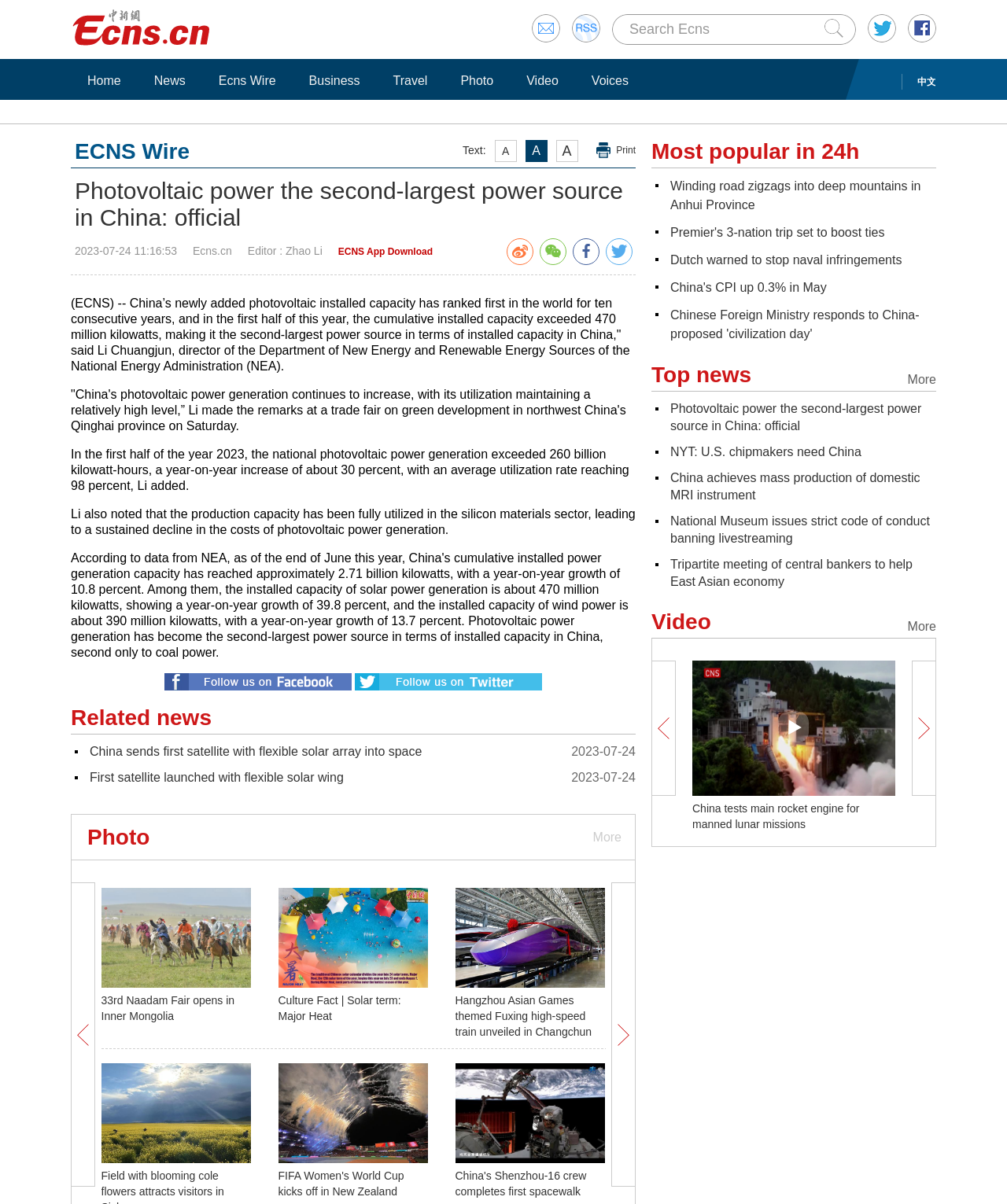Show the bounding box coordinates for the HTML element described as: "Ecns Wire".

[0.208, 0.06, 0.283, 0.074]